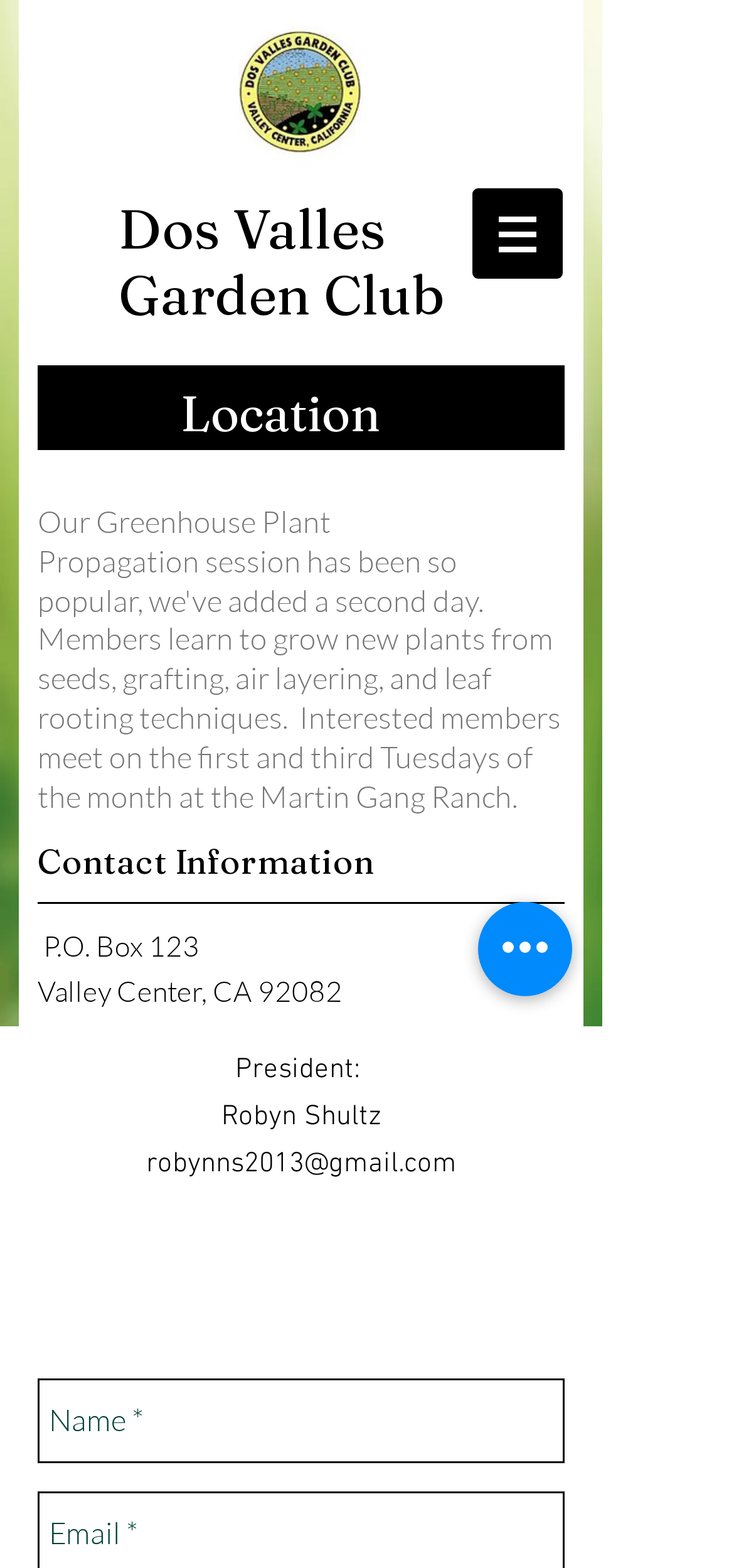Please determine the bounding box coordinates for the UI element described as: "robynns2013@gmail.com".

[0.199, 0.732, 0.622, 0.753]